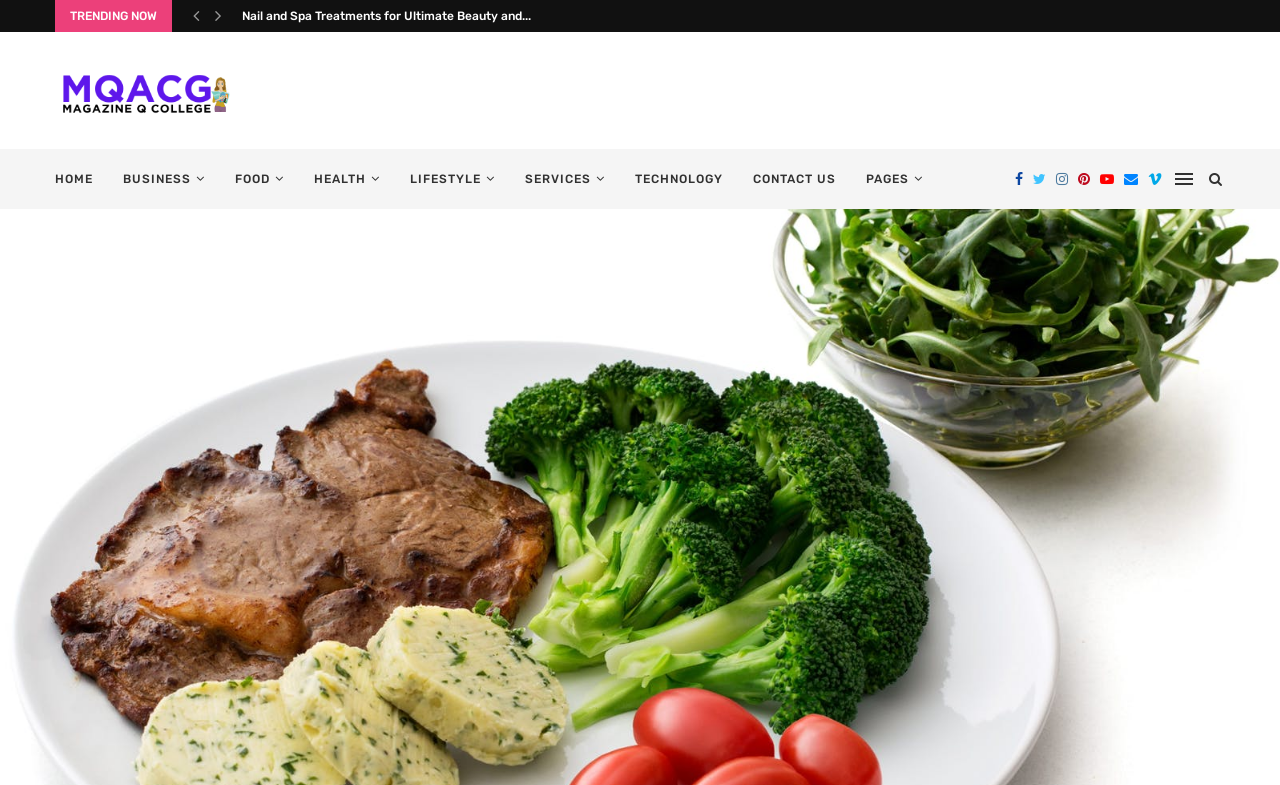Explain the webpage's design and content in an elaborate manner.

The webpage appears to be a magazine or online publication, with a title "Prescription: More Broccoli, Fewer Carbs. - Magazine Q College" at the top. Below the title, there is a section labeled "TRENDING NOW". 

To the right of the "TRENDING NOW" section, there is a link to an article titled "Aerobic Fitness Exercises to Improve Your Cardiovascular Health". 

Below these elements, there are two tables, one on top of the other. The top table contains a link to "Magazine Q College" with an accompanying image of the magazine's logo. 

The bottom table contains a navigation menu with links to various sections of the website, including "HOME", "BUSINESS", "FOOD", "HEALTH", "LIFESTYLE", "SERVICES", "TECHNOLOGY", "CONTACT US", and "PAGES". Each of these links has an icon next to it, represented by Unicode characters. 

To the right of the navigation menu, there are several social media links, represented by icons such as Facebook, Twitter, and Instagram.